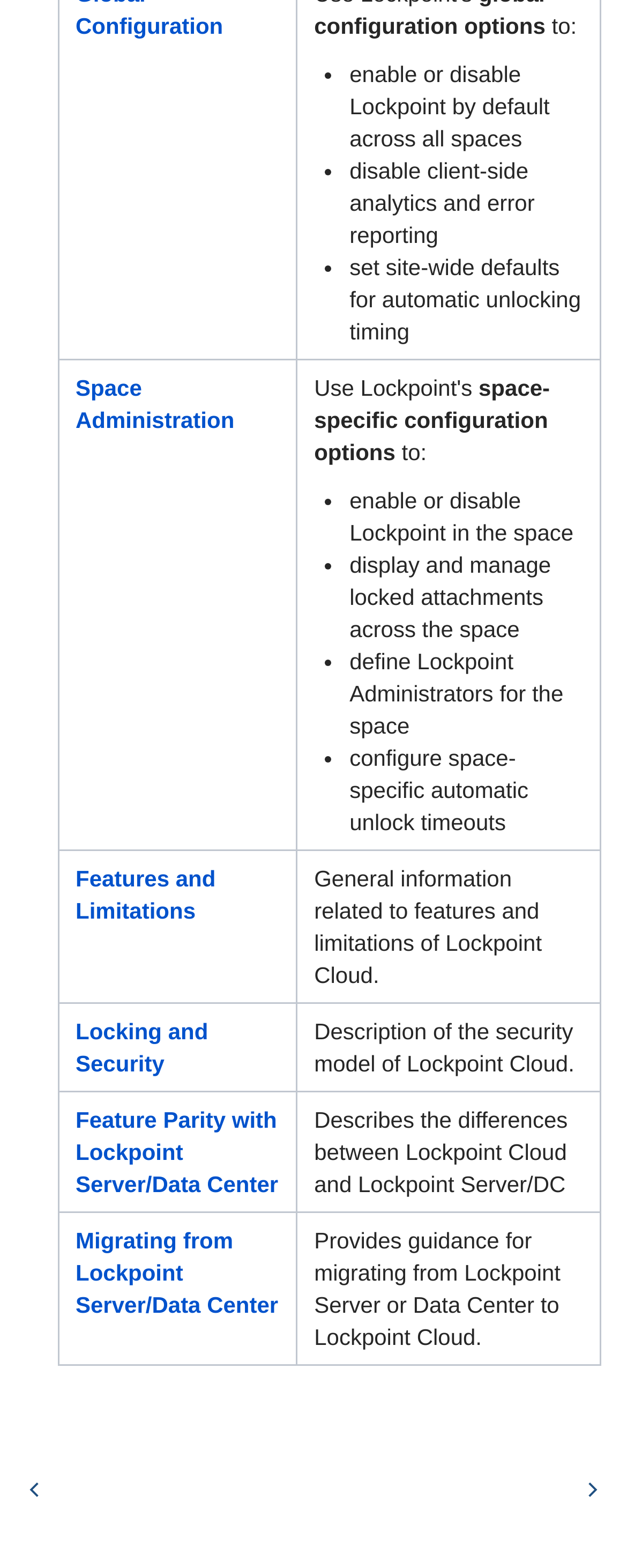Determine the bounding box coordinates (top-left x, top-left y, bottom-right x, bottom-right y) of the UI element described in the following text: Release Notes - Lockpoint Cloud

[0.038, 0.562, 0.738, 0.603]